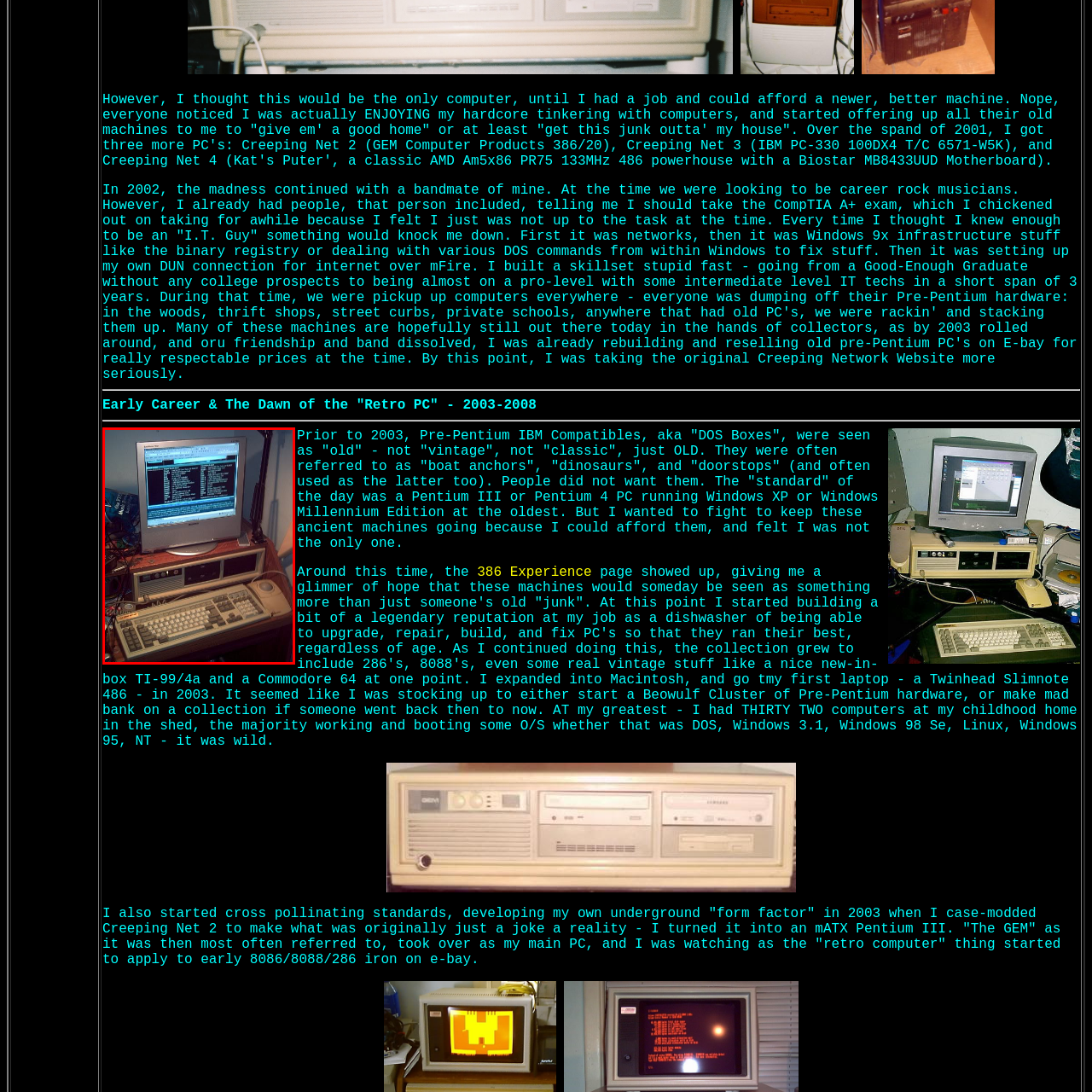What is the primary color of the desktop tower and keyboard?
Please analyze the image within the red bounding box and provide a comprehensive answer based on the visual information.

The caption describes the desktop tower and keyboard as 'vintage beige', indicating that the primary color of these components is beige, which was a common color scheme for computers in the early days.